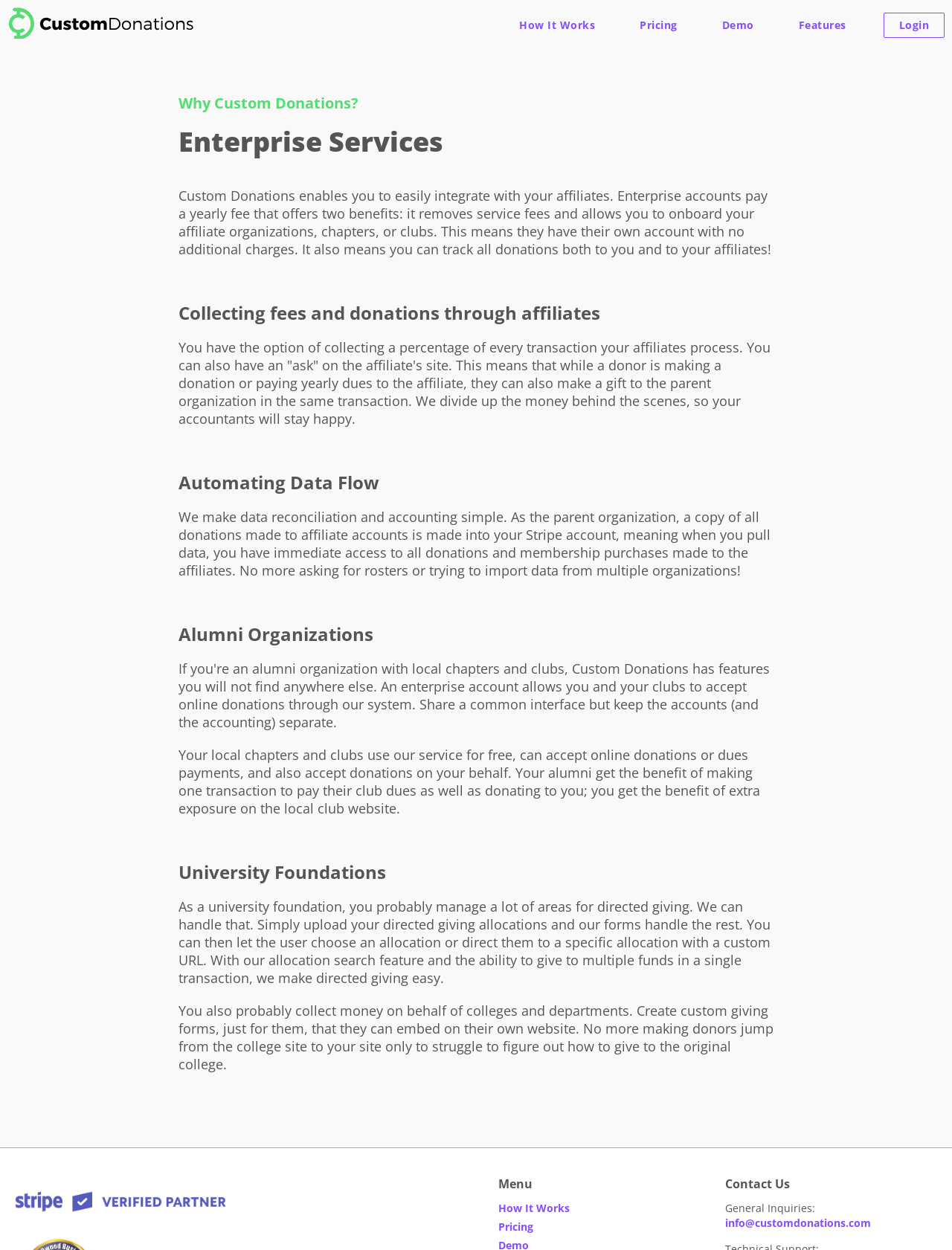Find the bounding box coordinates for the area that must be clicked to perform this action: "Click on the 'info@customdonations.com' email link".

[0.762, 0.973, 0.915, 0.985]